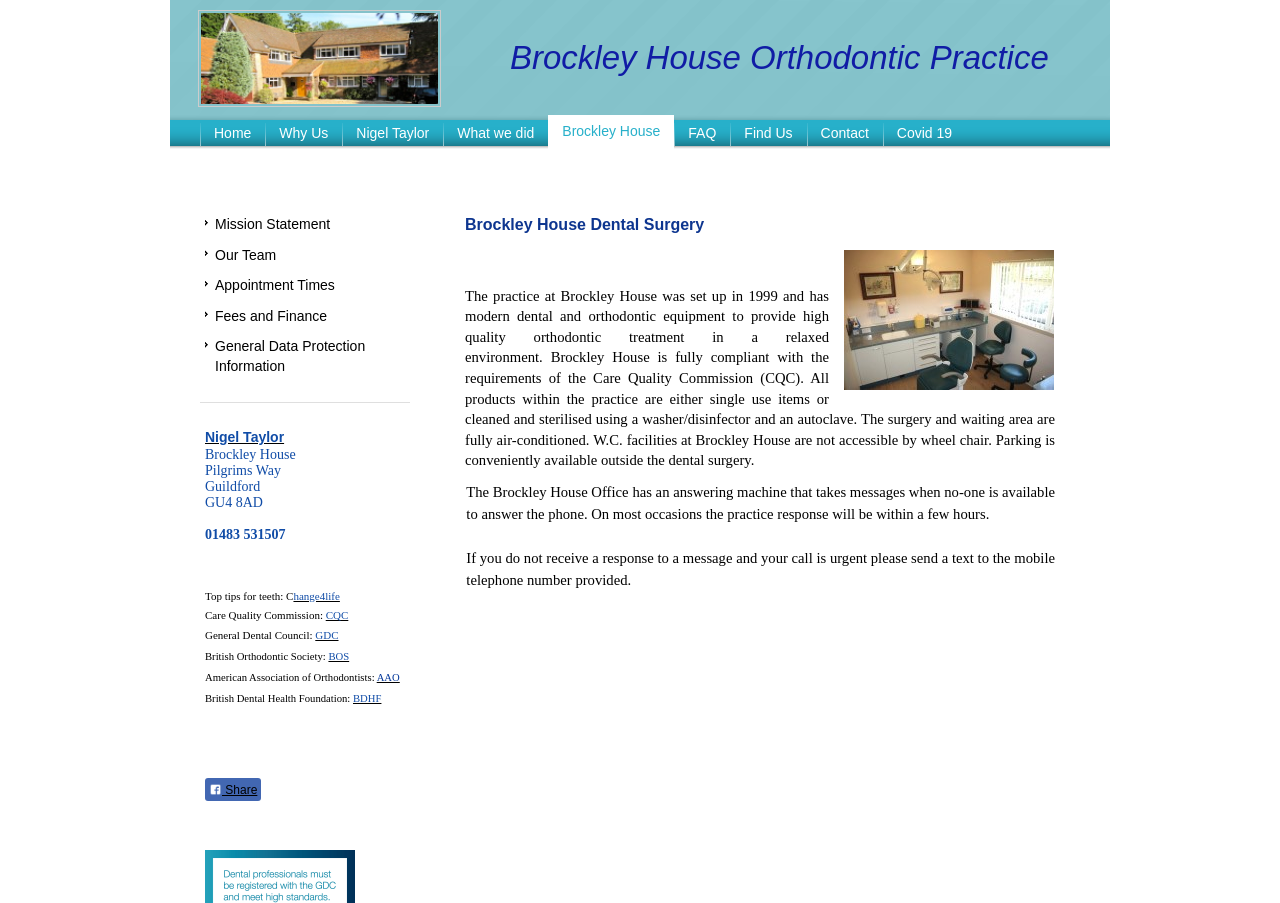Pinpoint the bounding box coordinates of the area that should be clicked to complete the following instruction: "Click the 'Contact' link". The coordinates must be given as four float numbers between 0 and 1, i.e., [left, top, right, bottom].

[0.63, 0.133, 0.69, 0.162]